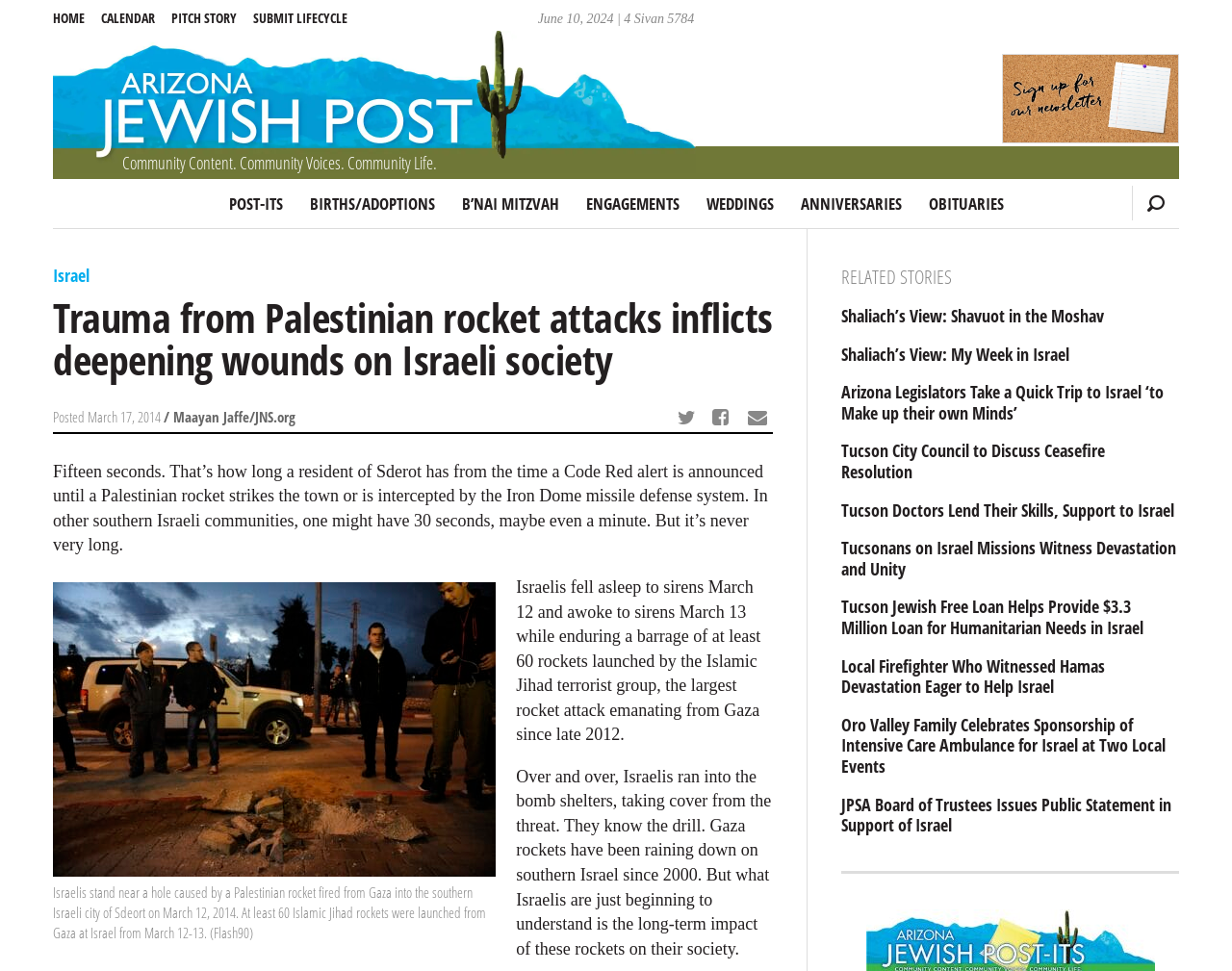Please answer the following question as detailed as possible based on the image: 
What is the name of the city where the rocket was fired from Gaza?

I found this information in the figure caption 'Israelis stand near a hole caused by a Palestinian rocket fired from Gaza into the southern Israeli city of Sdeort on March 12, 2014.' which is located below the heading 'Trauma from Palestinian rocket attacks inflicts deepening wounds on Israeli society'.